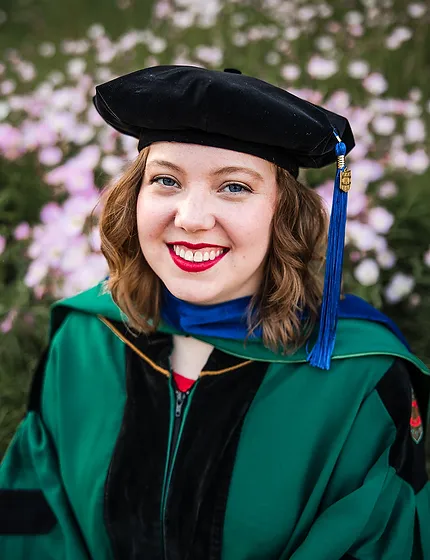What is the significance of the blue tassel on the woman's cap?
Please provide a comprehensive answer to the question based on the webpage screenshot.

The caption states that the woman wears a traditional black doctoral cap with a blue tassel, highlighting her achievement in academia, indicating that the blue tassel is a symbol of her academic accomplishment.